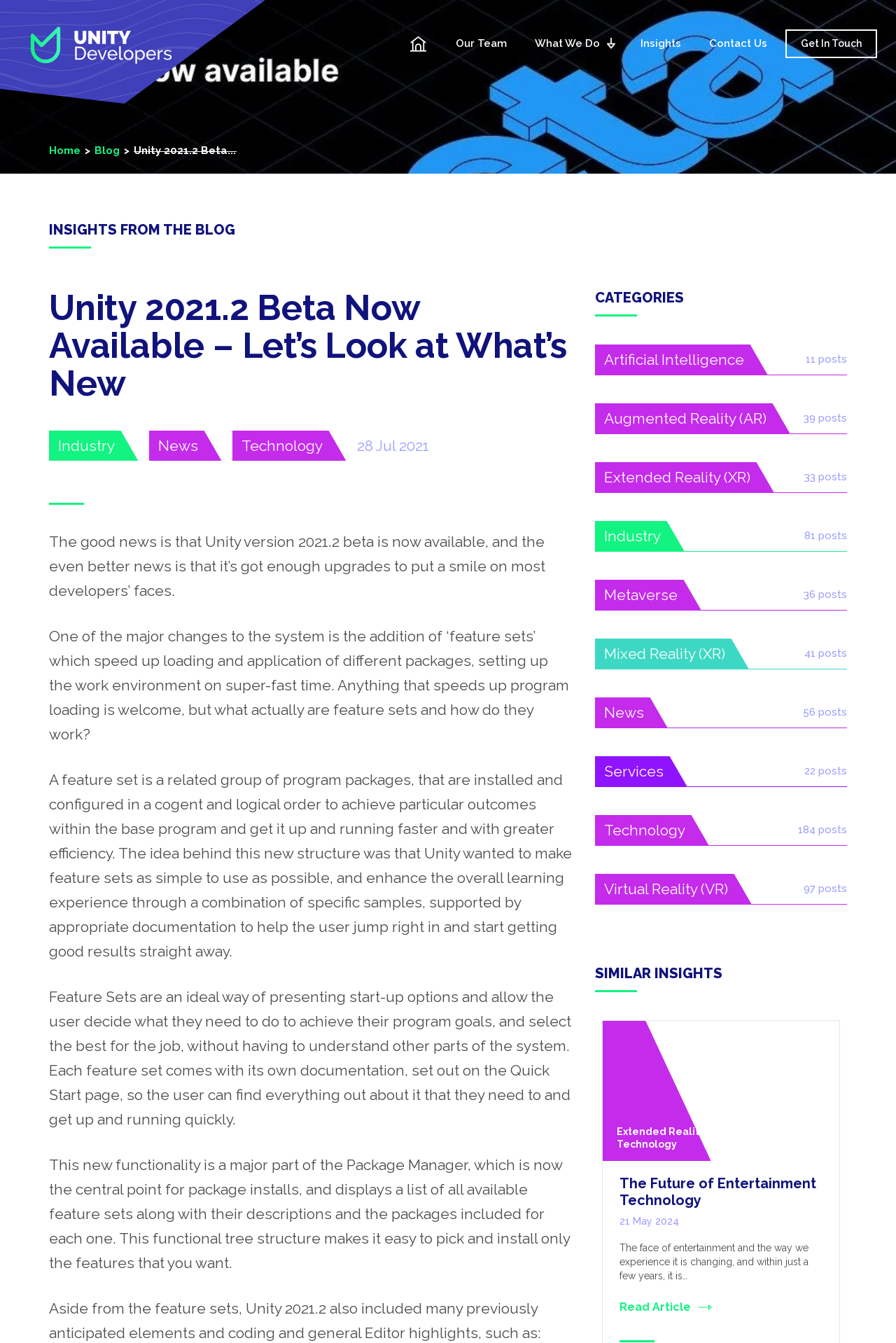Please determine the bounding box coordinates of the element to click on in order to accomplish the following task: "Read the blog post 'Unity 2021.2 Beta Now Available – Let’s Look at What’s New'". Ensure the coordinates are four float numbers ranging from 0 to 1, i.e., [left, top, right, bottom].

[0.055, 0.215, 0.641, 0.3]